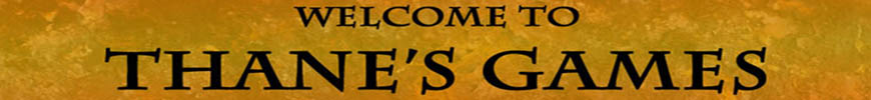What is the purpose of the header in the image?
Answer the question with a single word or phrase, referring to the image.

To invite visitors